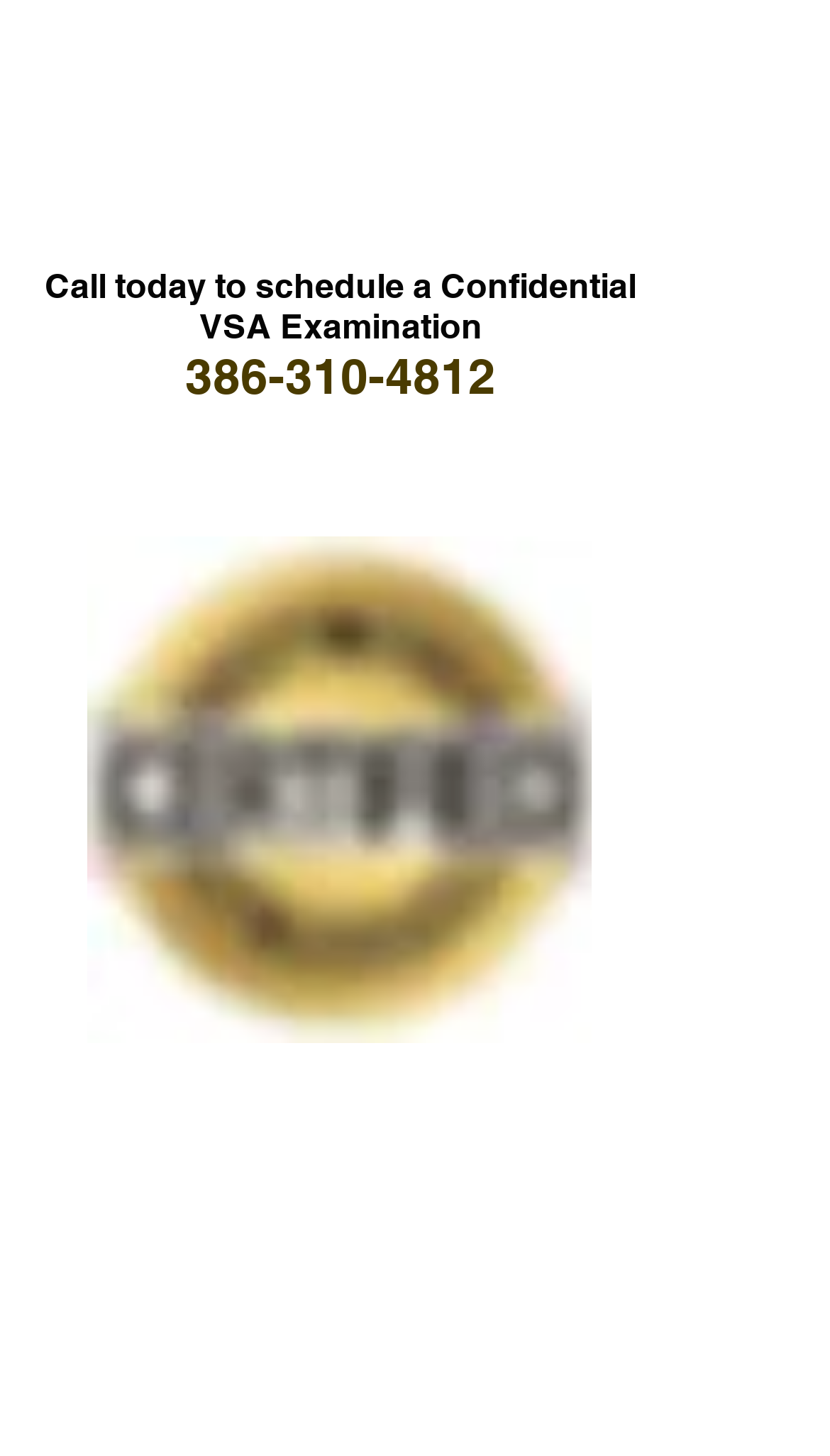Please reply to the following question with a single word or a short phrase:
What social media platform is represented by a grey circle?

Instagram